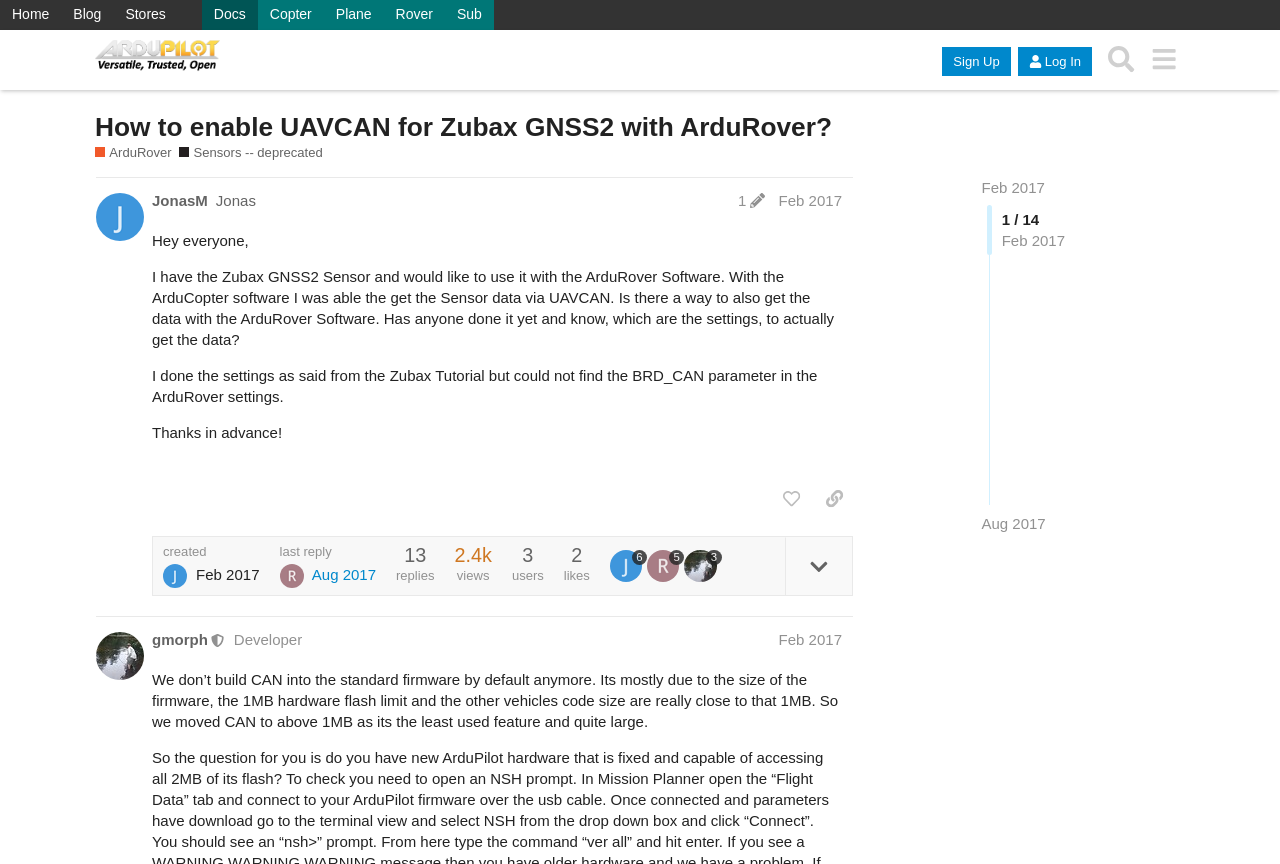Mark the bounding box of the element that matches the following description: "Sensors -- deprecated".

[0.14, 0.166, 0.252, 0.187]